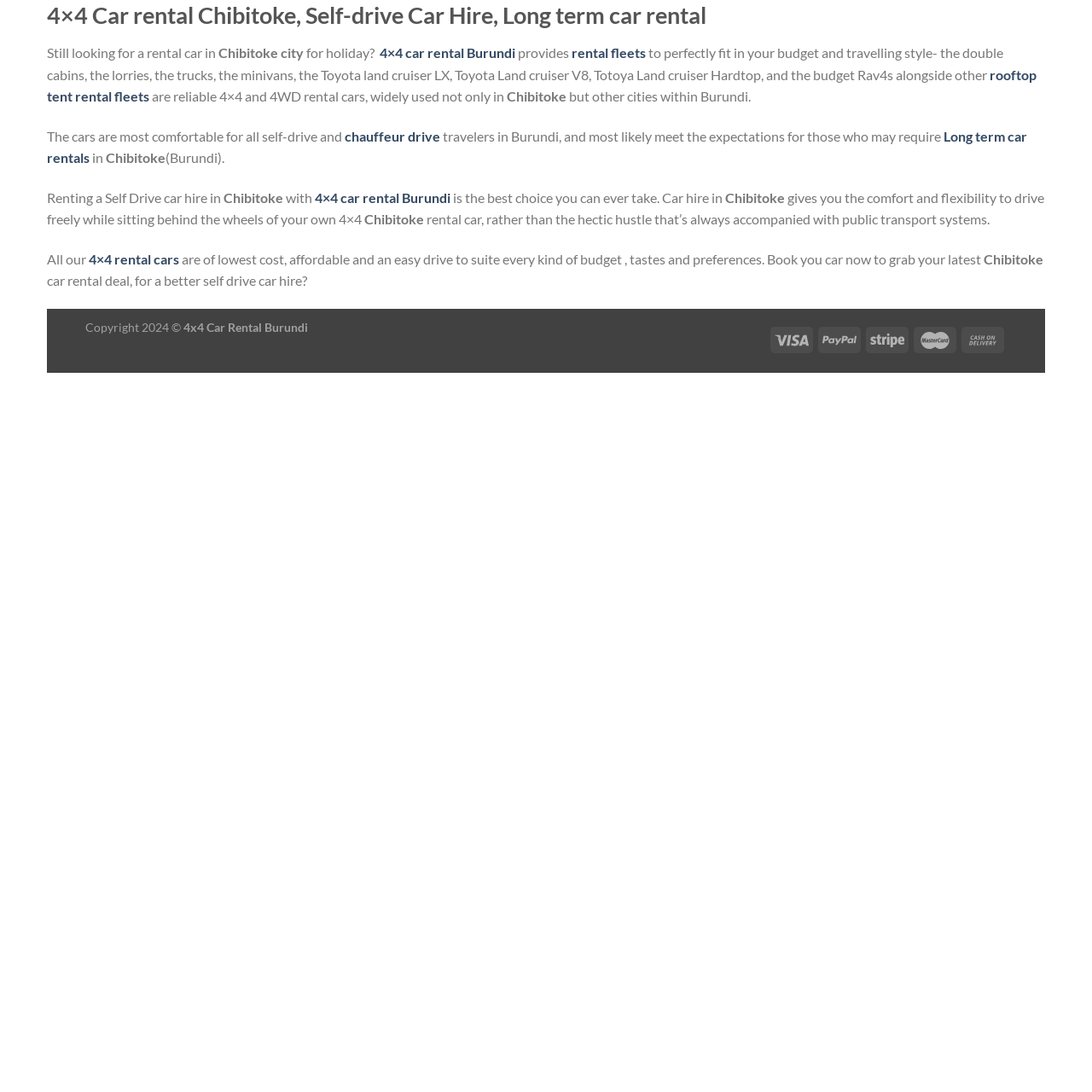What is the location of the car rental service?
Analyze the image and deliver a detailed answer to the question.

The webpage repeatedly mentions Chibitoke and Burundi, indicating that the car rental service is located in Chibitoke, which is a city in Burundi.